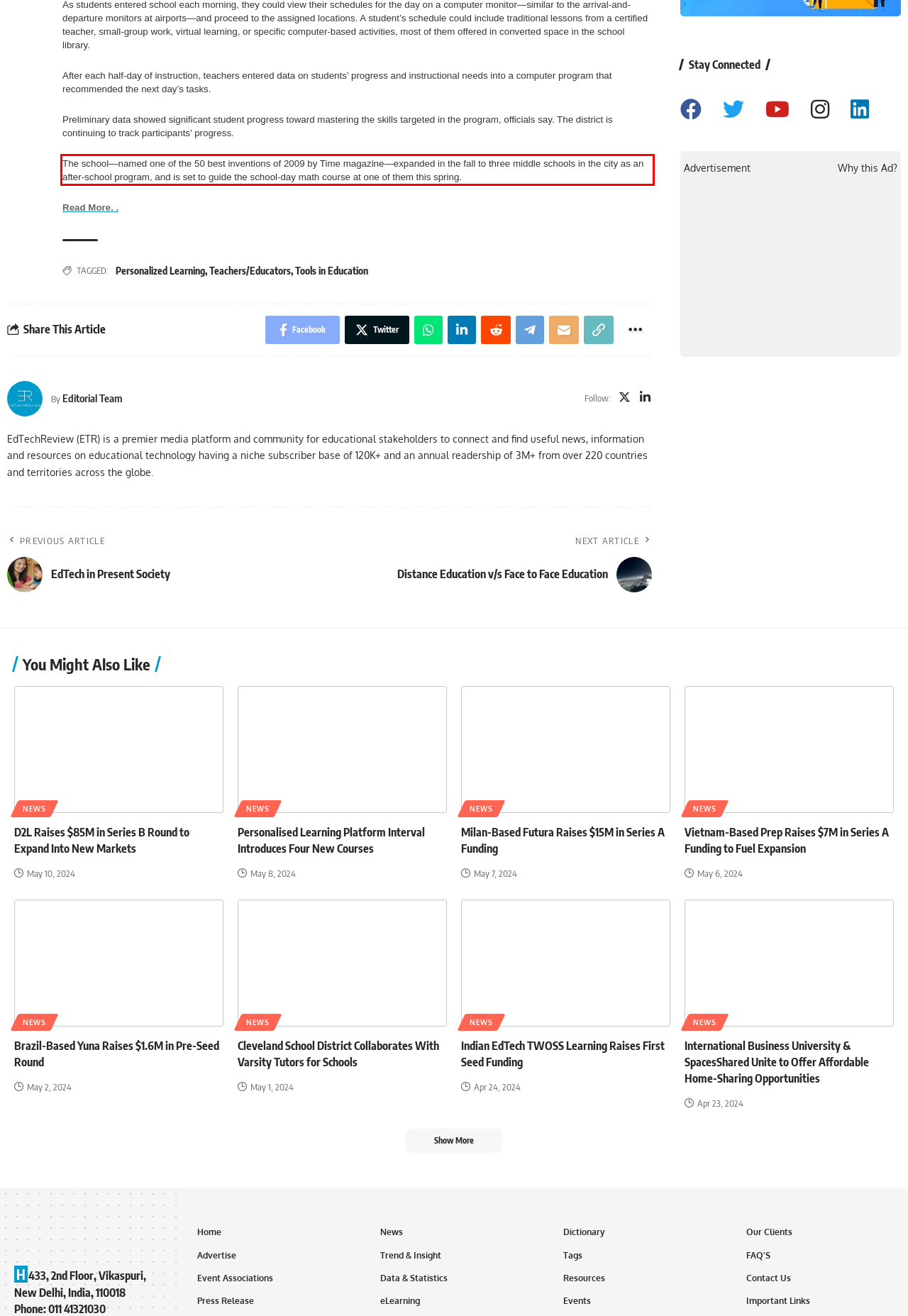Using OCR, extract the text content found within the red bounding box in the given webpage screenshot.

The school—named one of the 50 best inventions of 2009 by Time magazine—expanded in the fall to three middle schools in the city as an after-school program, and is set to guide the school-day math course at one of them this spring.